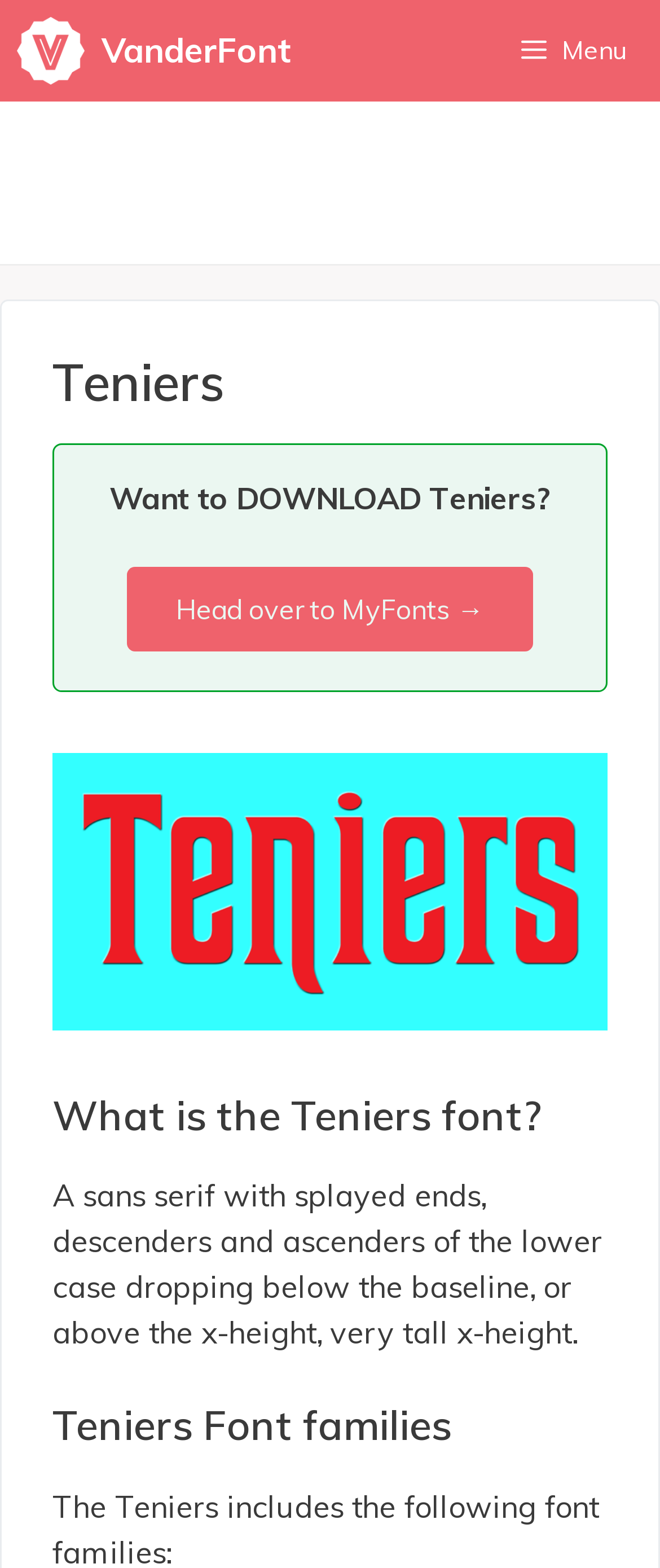Predict the bounding box coordinates of the UI element that matches this description: "VanderFont". The coordinates should be in the format [left, top, right, bottom] with each value between 0 and 1.

[0.154, 0.0, 0.444, 0.065]